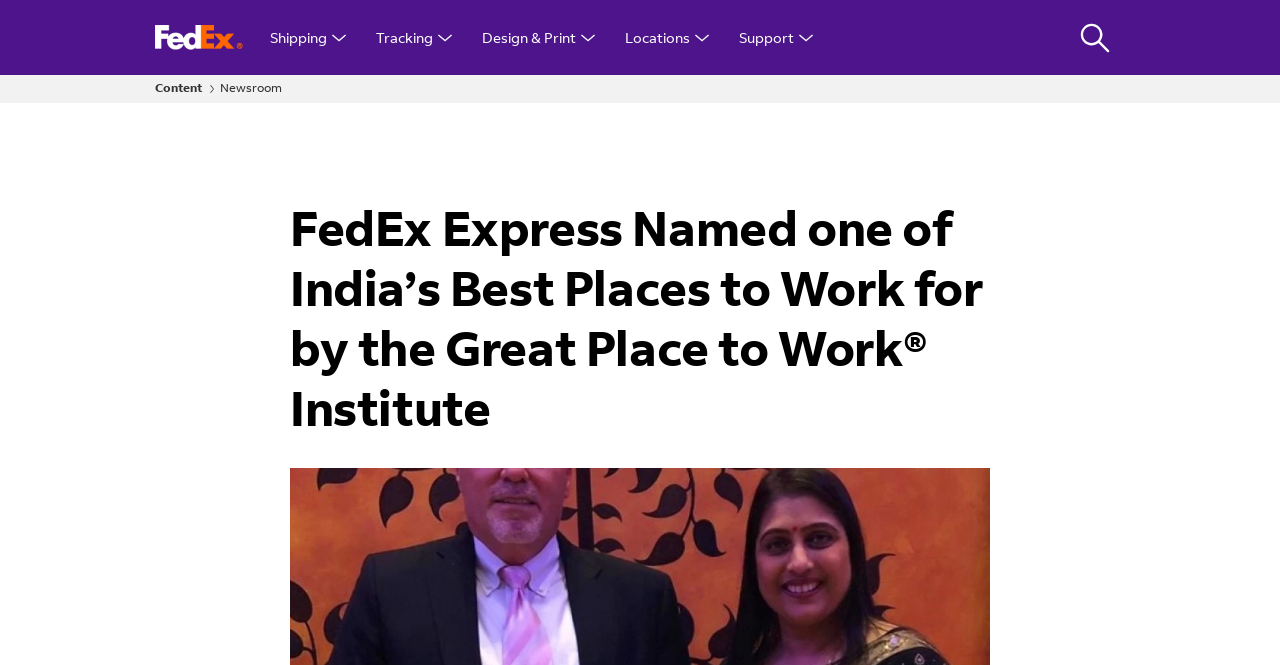Can you find and provide the title of the webpage?

FedEx Express Named one of India’s Best Places to Work for by the Great Place to Work® Institute